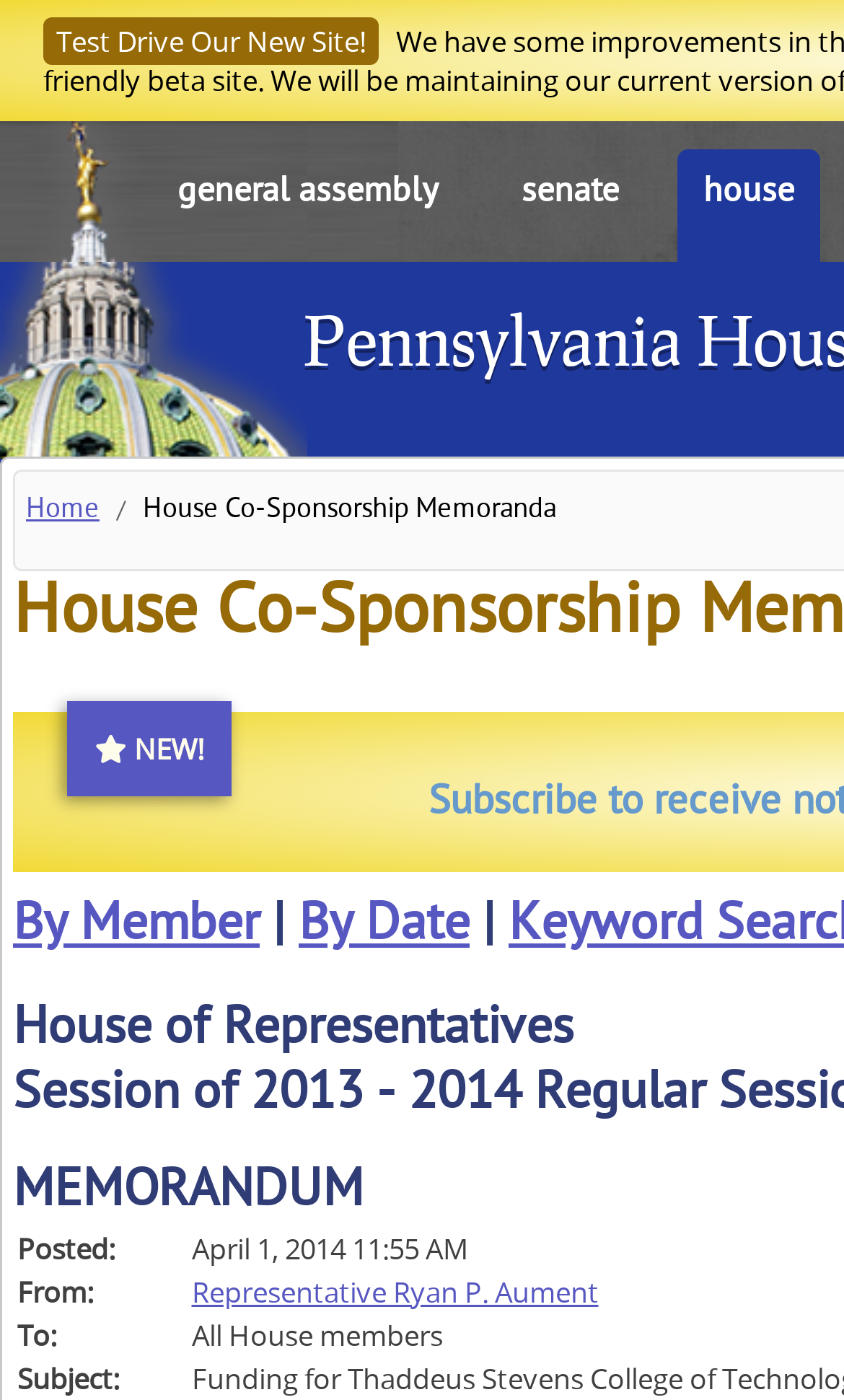What is the main navigation menu? Based on the image, give a response in one word or a short phrase.

general assembly, senate, house